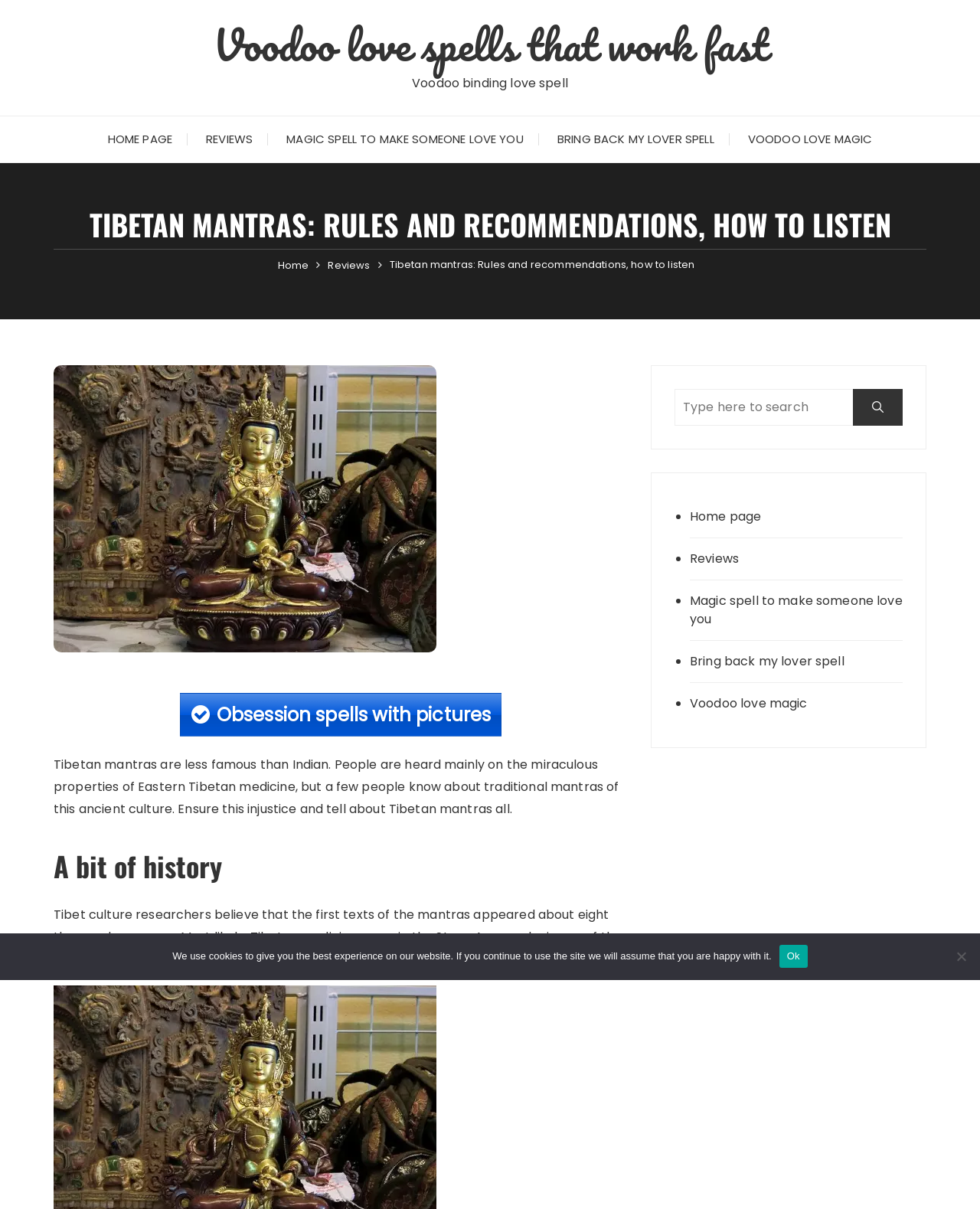Find the bounding box coordinates of the clickable region needed to perform the following instruction: "Click on Obsession spells with pictures". The coordinates should be provided as four float numbers between 0 and 1, i.e., [left, top, right, bottom].

[0.183, 0.573, 0.512, 0.609]